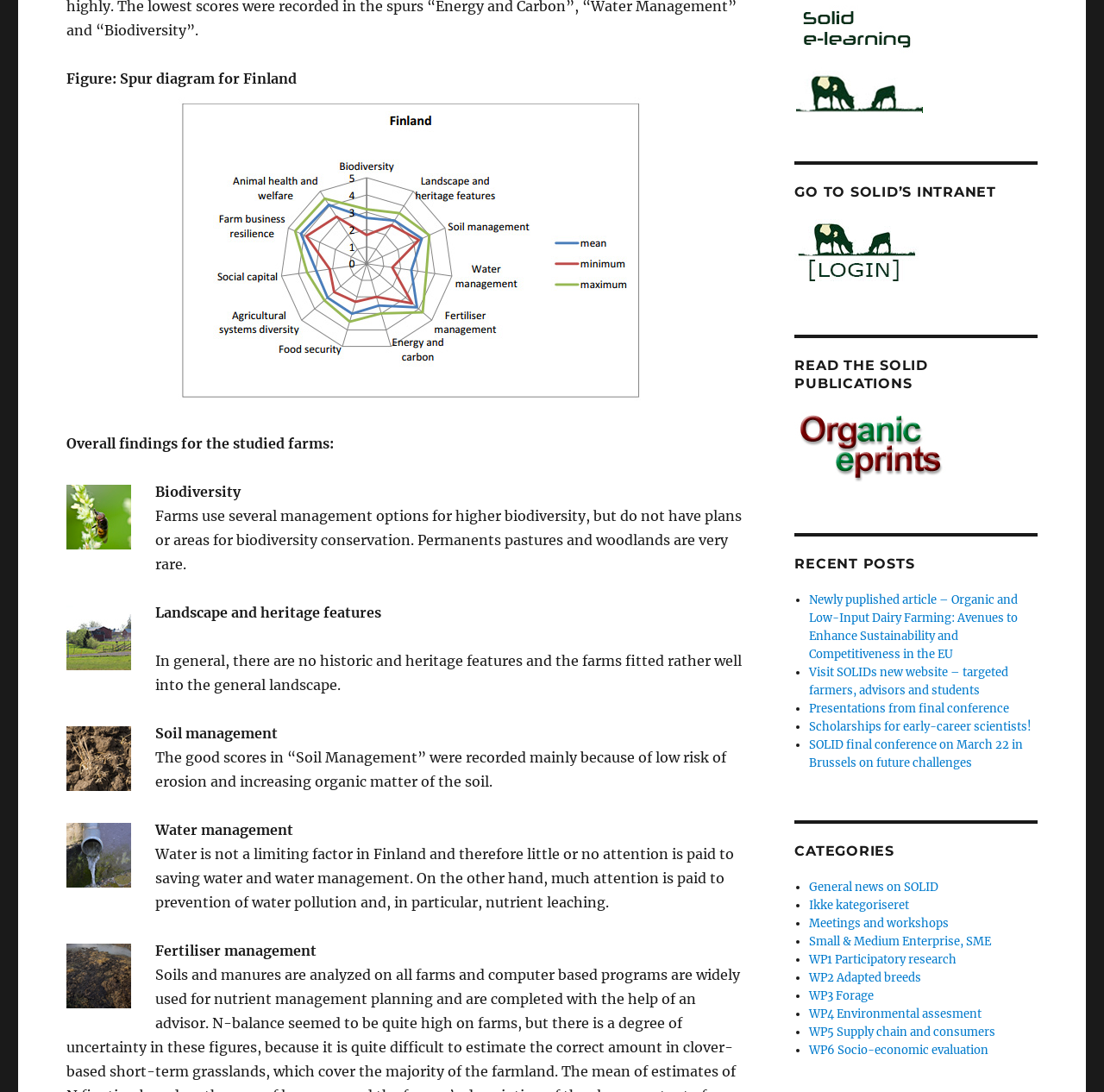What is the last category listed?
Refer to the image and answer the question using a single word or phrase.

WP6 Socio-economic evaluation